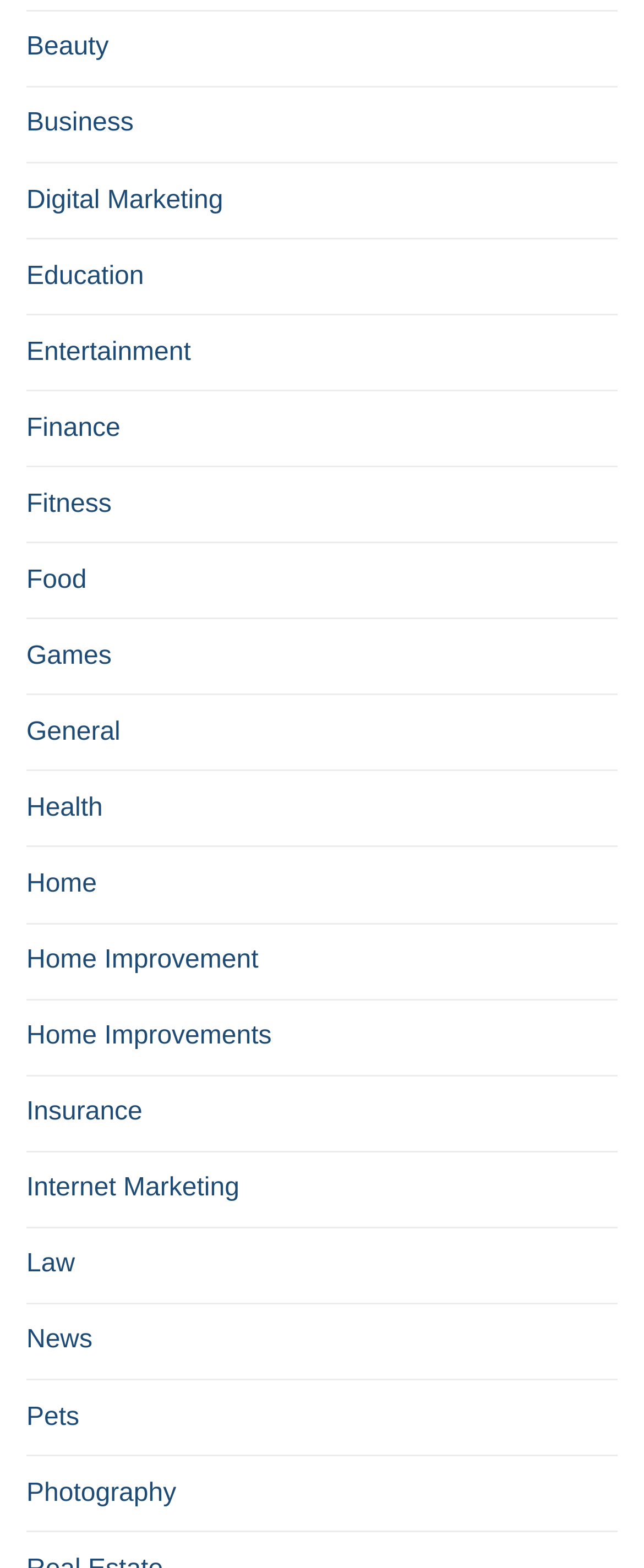Determine the bounding box coordinates of the region to click in order to accomplish the following instruction: "Explore Digital Marketing". Provide the coordinates as four float numbers between 0 and 1, specifically [left, top, right, bottom].

[0.041, 0.114, 0.959, 0.153]